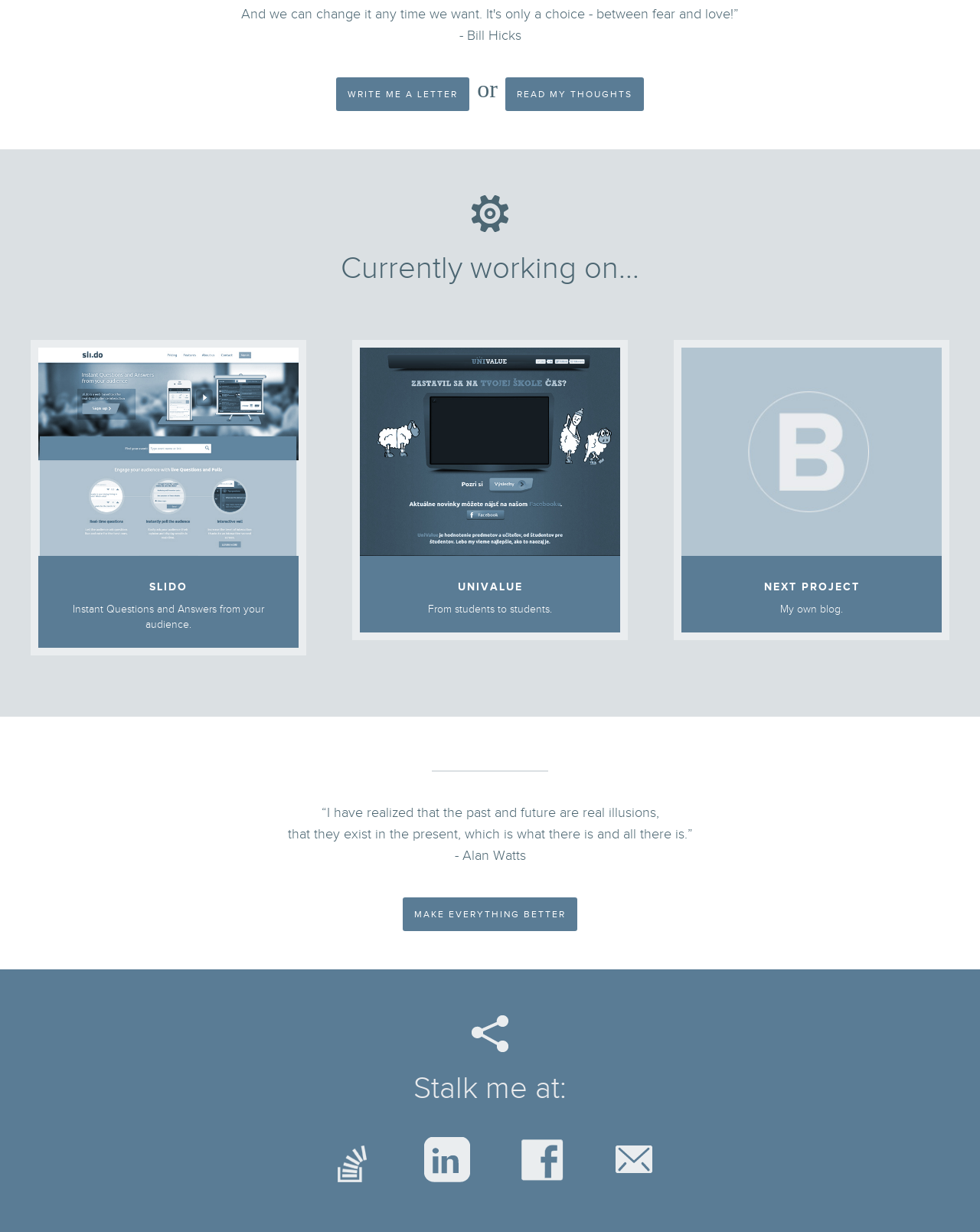From the webpage screenshot, identify the region described by Next project My own blog.. Provide the bounding box coordinates as (top-left x, top-left y, bottom-right x, bottom-right y), with each value being a floating point number between 0 and 1.

[0.688, 0.276, 0.969, 0.52]